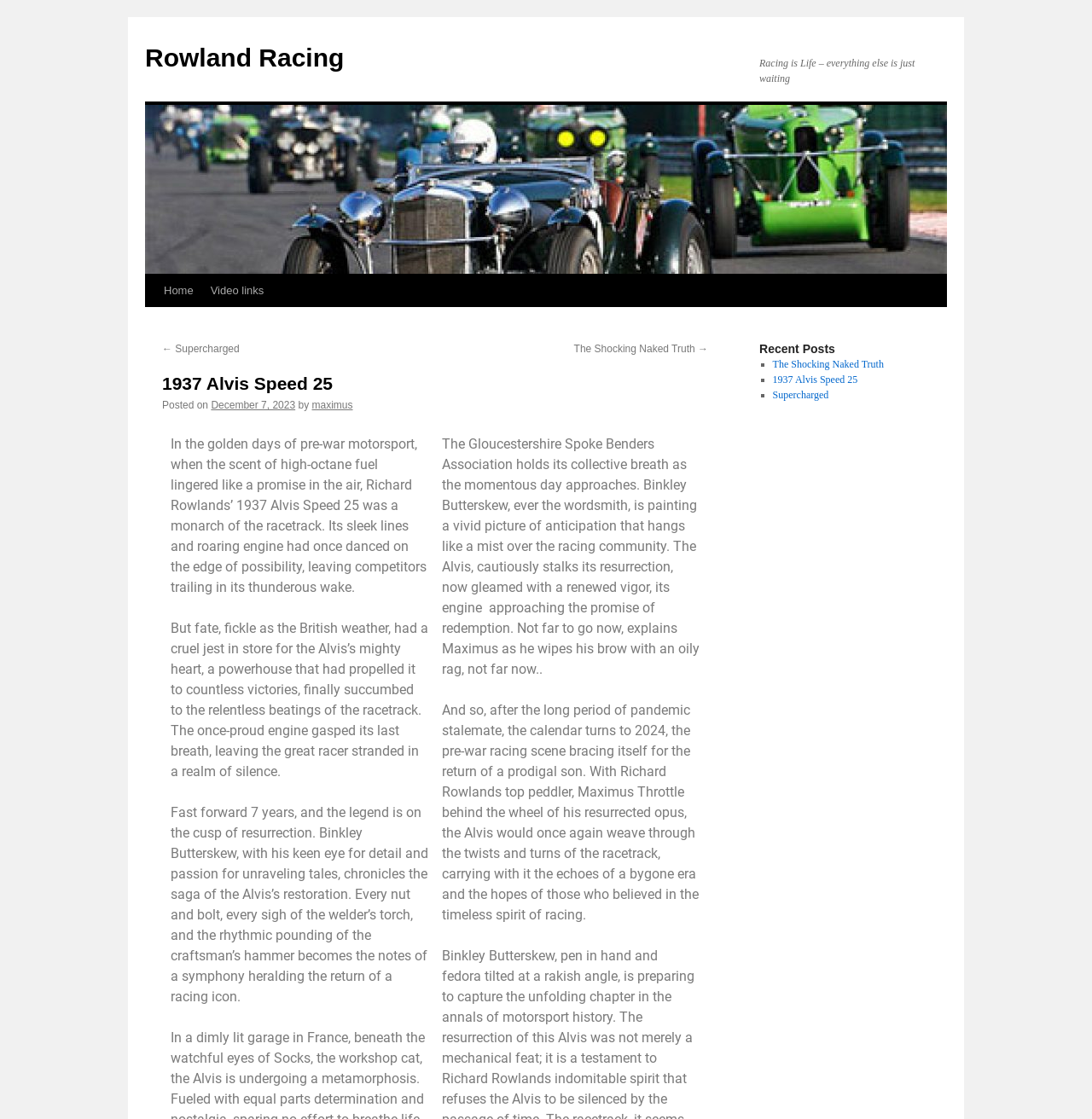Generate a comprehensive description of the contents of the webpage.

The webpage is about a 1937 Alvis Speed 25, a racing car, and its restoration story. At the top, there is a link to "Rowland Racing" and a quote "Racing is Life – everything else is just waiting". Below this, there are navigation links to "Home" and "Video links". The "Video links" section has two sub-links, "← Supercharged" and "The Shocking Naked Truth →".

The main content of the page is divided into sections. The first section has a heading "1937 Alvis Speed 25" and provides information about the car's history, including its racing days and its eventual decline. The text is accompanied by a posting date, "December 7, 2023", and the author's name, "maximus".

The next sections describe the car's restoration process, with vivid descriptions of the work being done and the anticipation of the racing community. The text is written in a storytelling style, with quotes from the person involved in the restoration, Maximus.

On the right side of the page, there is a complementary section with a heading "Recent Posts". This section lists three recent posts, "The Shocking Naked Truth", "1937 Alvis Speed 25", and "Supercharged", each marked with a "■" symbol.